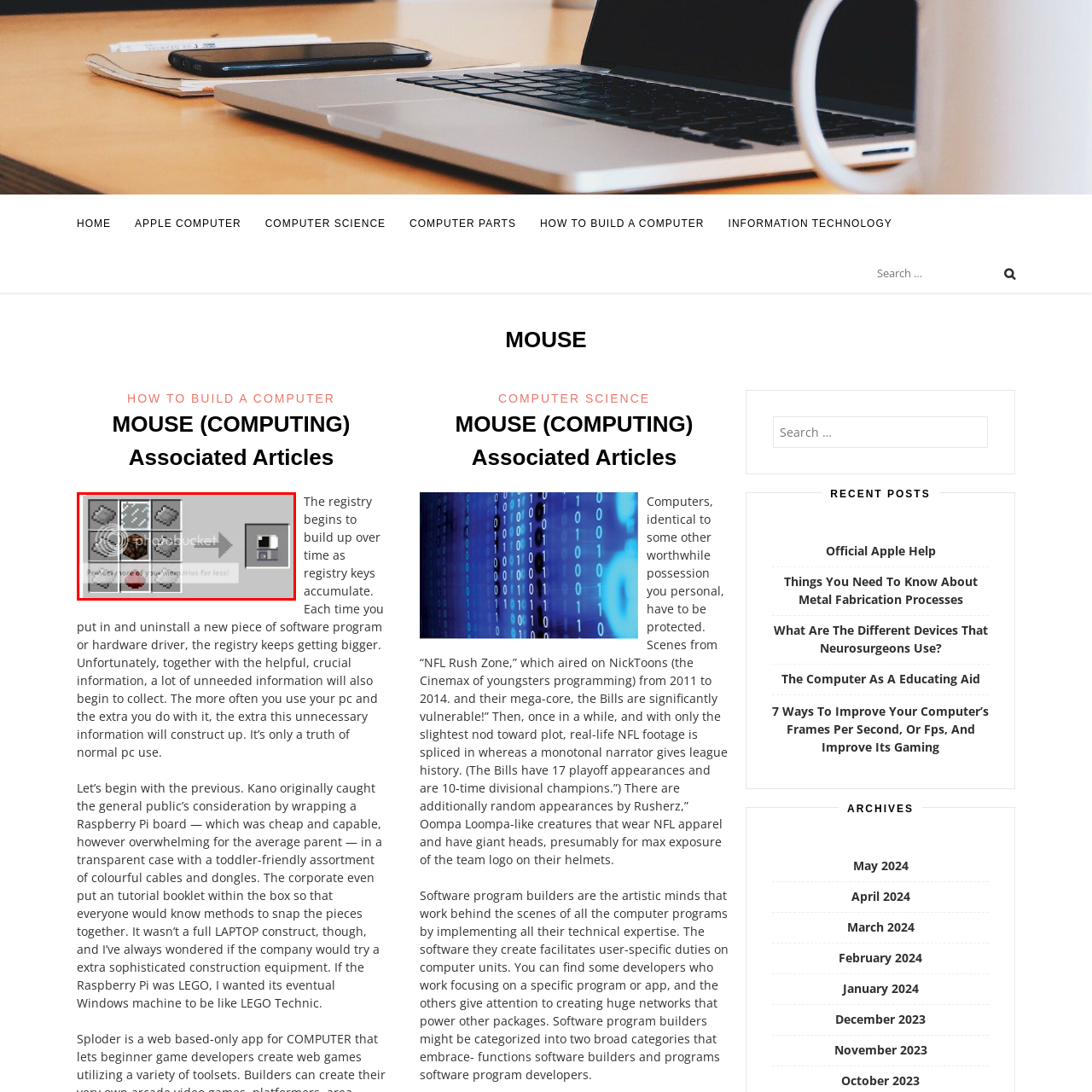Generate an in-depth caption for the image segment highlighted with a red box.

The image showcases a crafting interface commonly found in gaming, specifically featuring a grid layout typical of games like Minecraft. In this crafting grid, various items are arranged: three glass blocks are placed in the top row, three iron ingots in the middle row, and a dirt block along with a redstone dust in the bottom row's center and right positions. The crafting result, depicted to the right of the grid, is a computer, symbolizing the creation of a device used for advanced in-game tasks. The interface suggests resource management and creativity, highlighting the blend of survival and technology in gameplay.